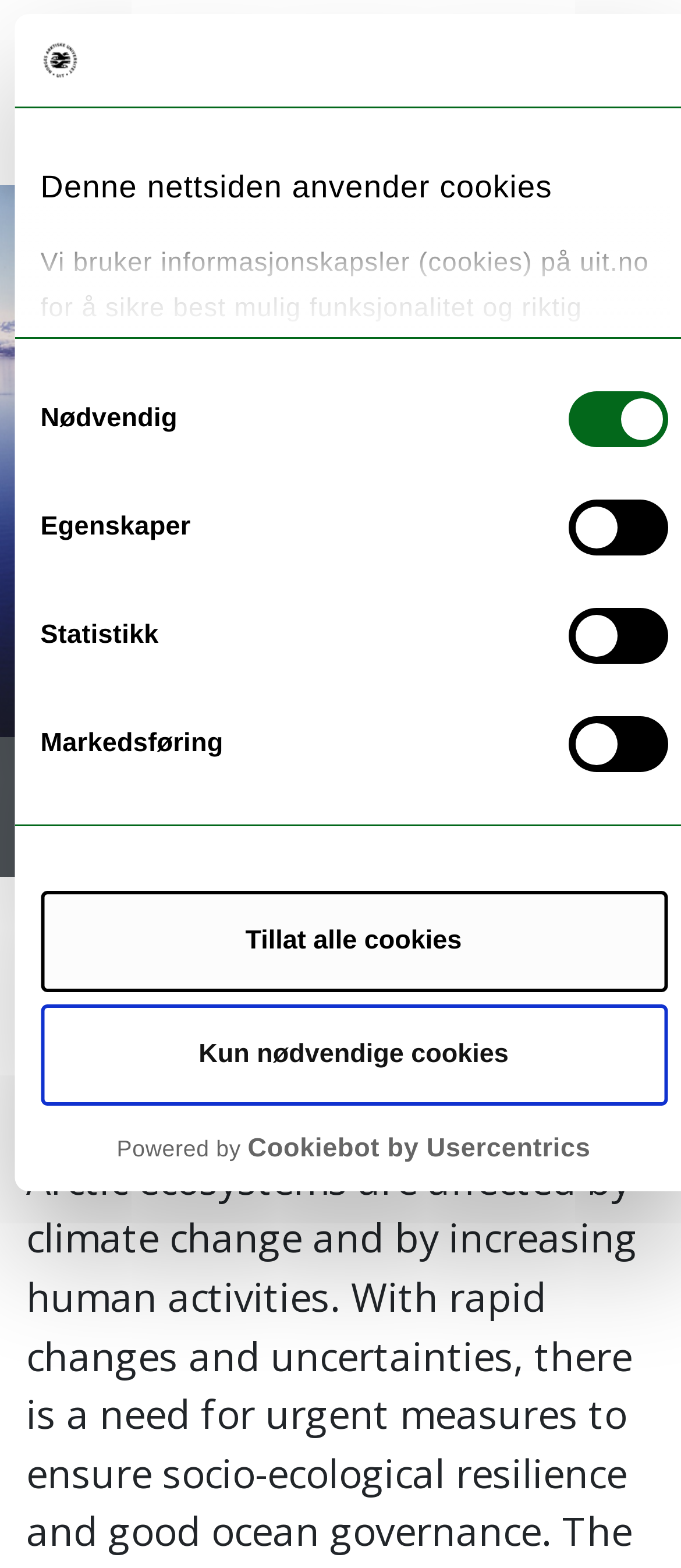Please pinpoint the bounding box coordinates for the region I should click to adhere to this instruction: "View project group".

[0.615, 0.47, 0.946, 0.515]